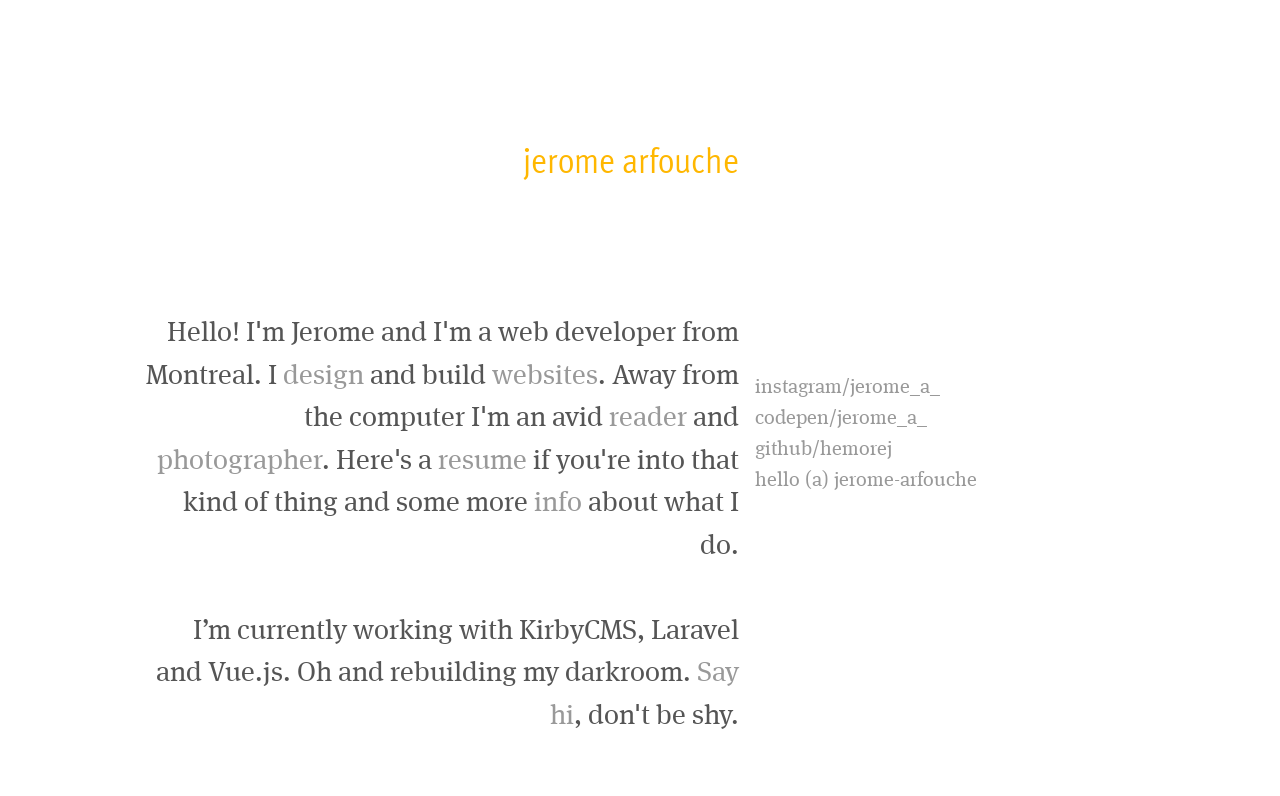Find the bounding box coordinates for the area that must be clicked to perform this action: "check resume".

[0.342, 0.561, 0.412, 0.598]